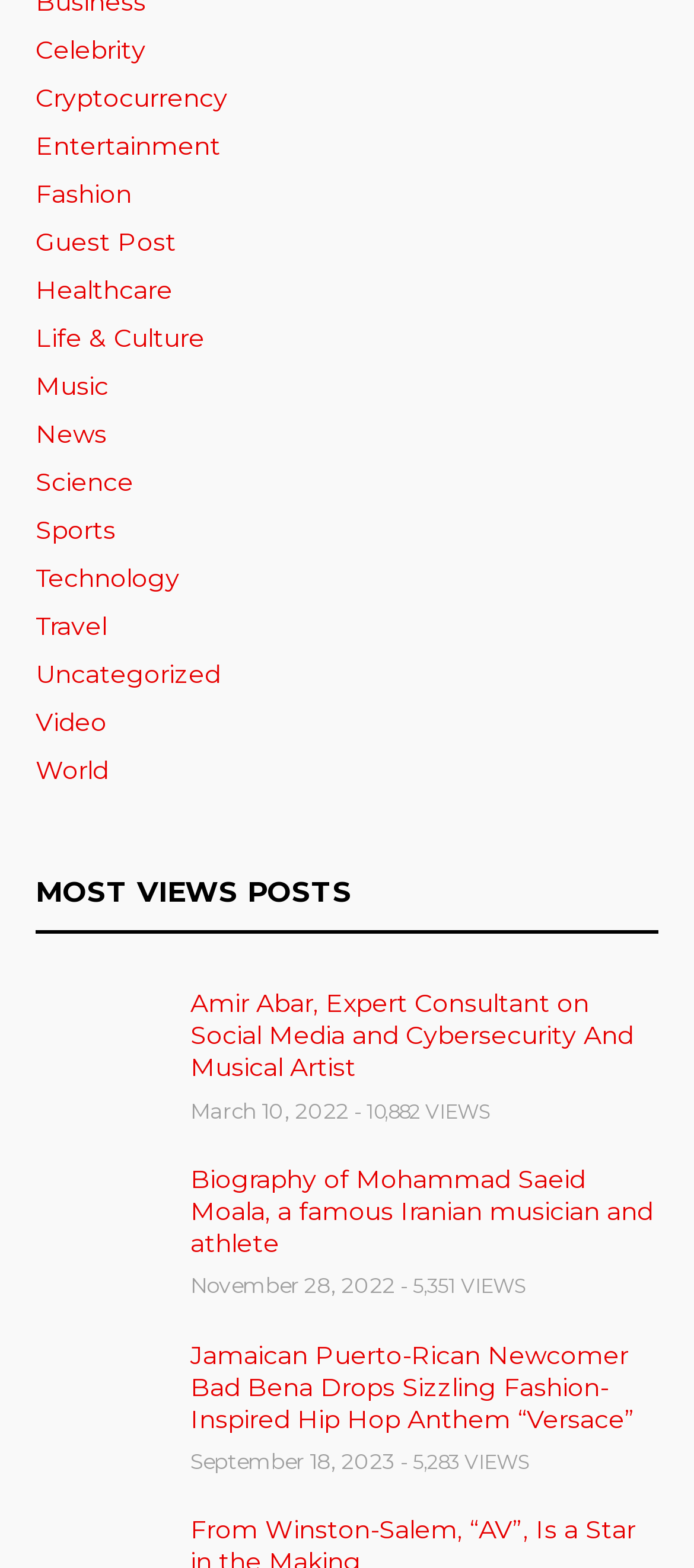Please identify the bounding box coordinates of the element's region that should be clicked to execute the following instruction: "Visit Facebook page". The bounding box coordinates must be four float numbers between 0 and 1, i.e., [left, top, right, bottom].

None